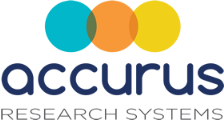Offer an in-depth caption that covers the entire scene depicted in the image.

The image features the new logo of Accurus Research Systems, showcasing a modern and vibrant design that reflects the company's rebranding efforts. The logo consists of three overlapping circles in a gradient of colors—teal, orange, and yellow—symbolizing the company’s focus on collaboration and innovation. Below the circles, the name "accuus" is prominently displayed in a bold, deep blue font, with "RESEARCH SYSTEMS" in a lighter grey, indicating a clean and professional identity. This refreshed brand image aligns with Accurus Research's mission to enhance organizational performance through research and process improvement services, marking a significant evolution in the company's visual representation.